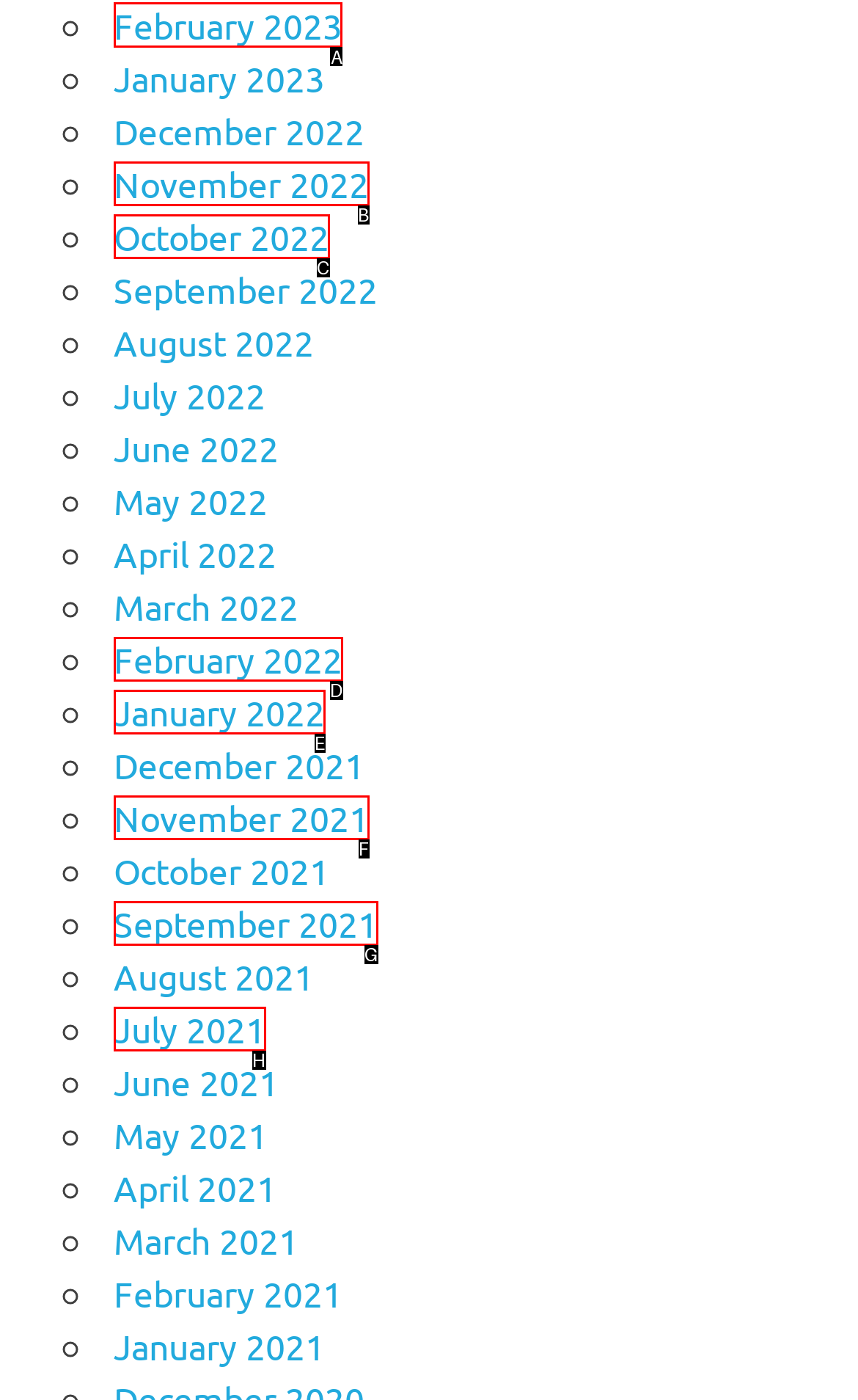Tell me which option I should click to complete the following task: View February 2023
Answer with the option's letter from the given choices directly.

A